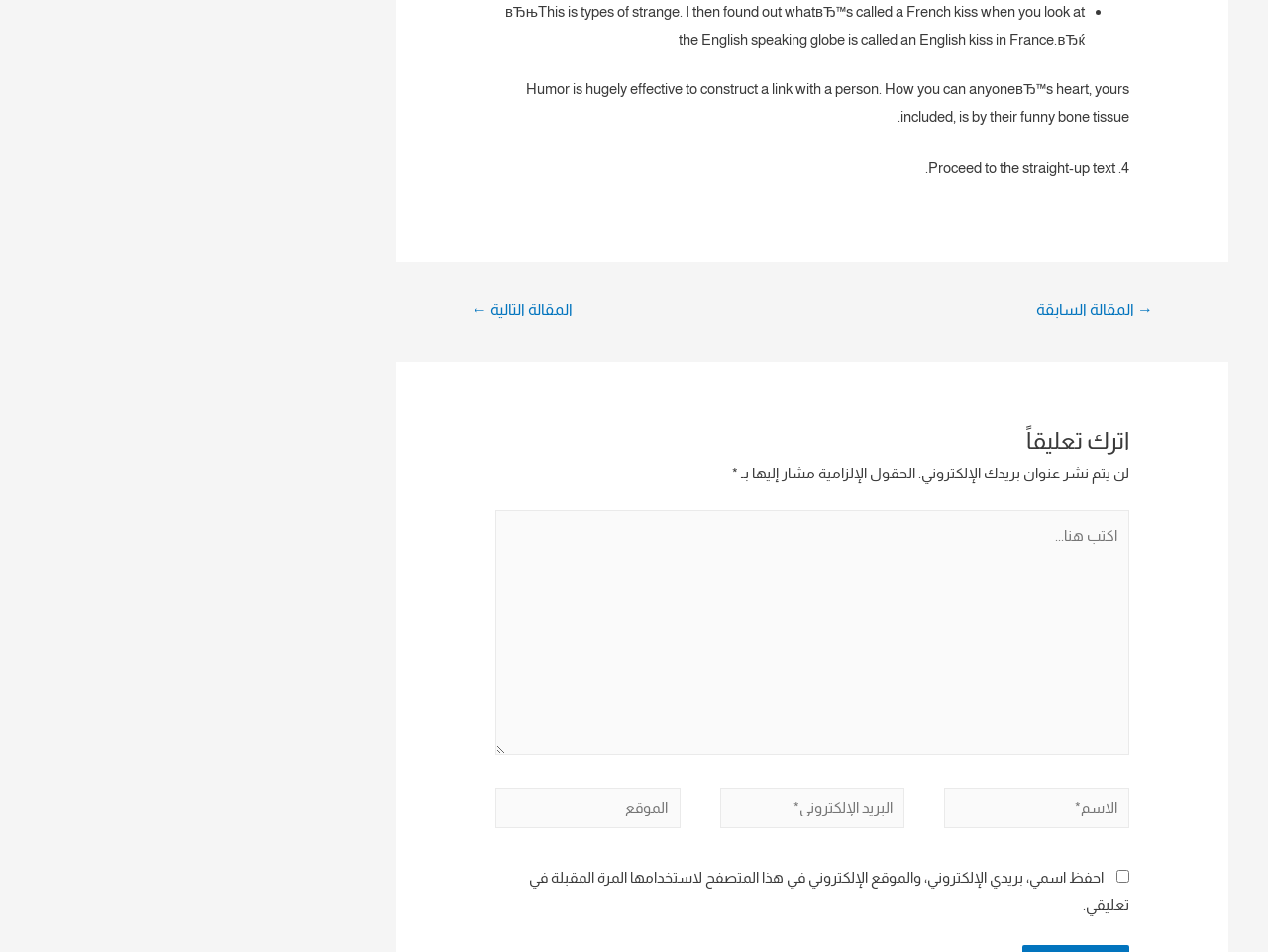Mark the bounding box of the element that matches the following description: "parent_node: الموقع name="url" placeholder="الموقع"".

[0.391, 0.827, 0.536, 0.87]